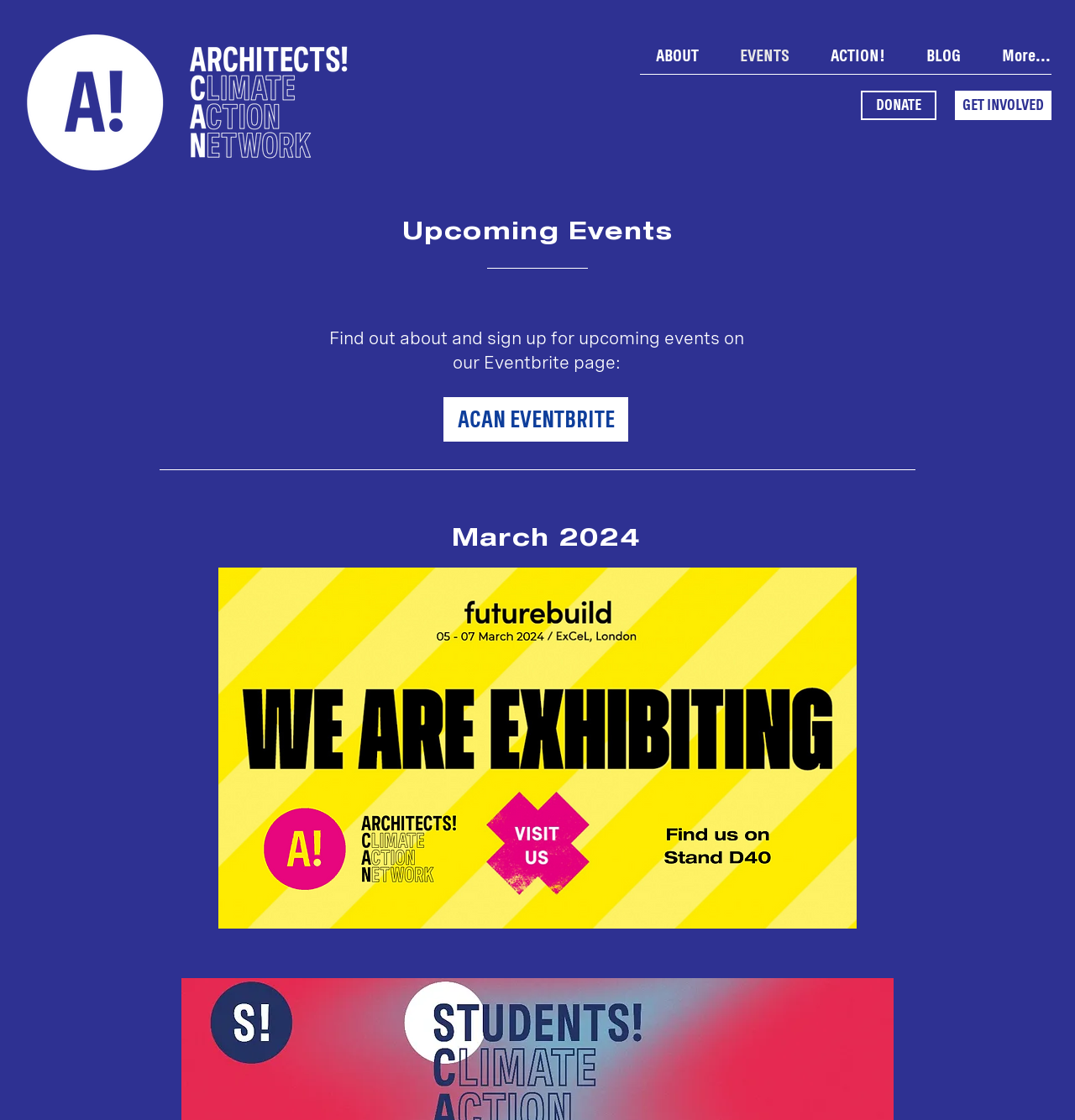Identify the bounding box coordinates for the UI element described as: "GET INVOLVED". The coordinates should be provided as four floats between 0 and 1: [left, top, right, bottom].

[0.888, 0.081, 0.978, 0.107]